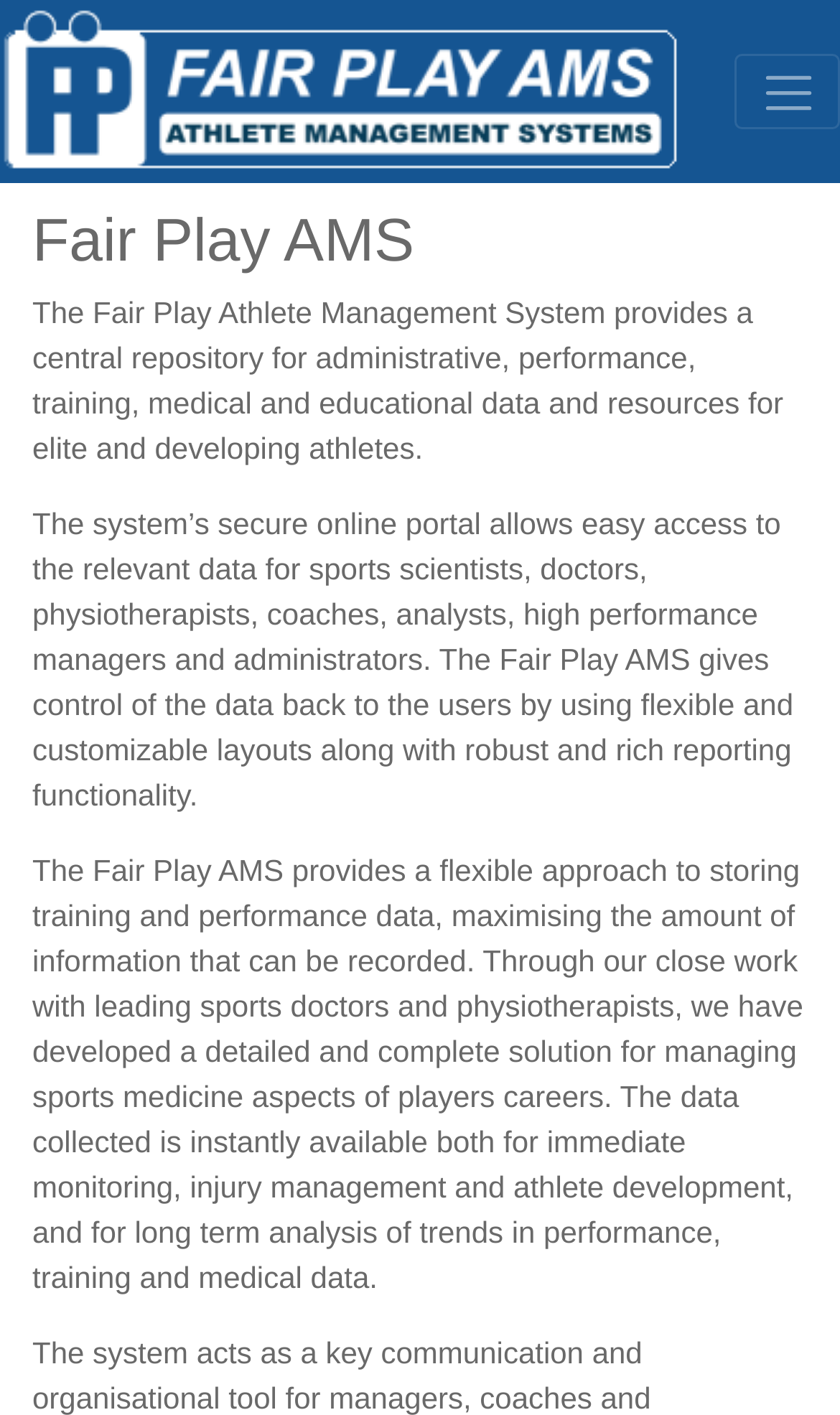Who can access athlete data through Fair Play AMS?
Using the image as a reference, answer with just one word or a short phrase.

Sports scientists, doctors, etc.